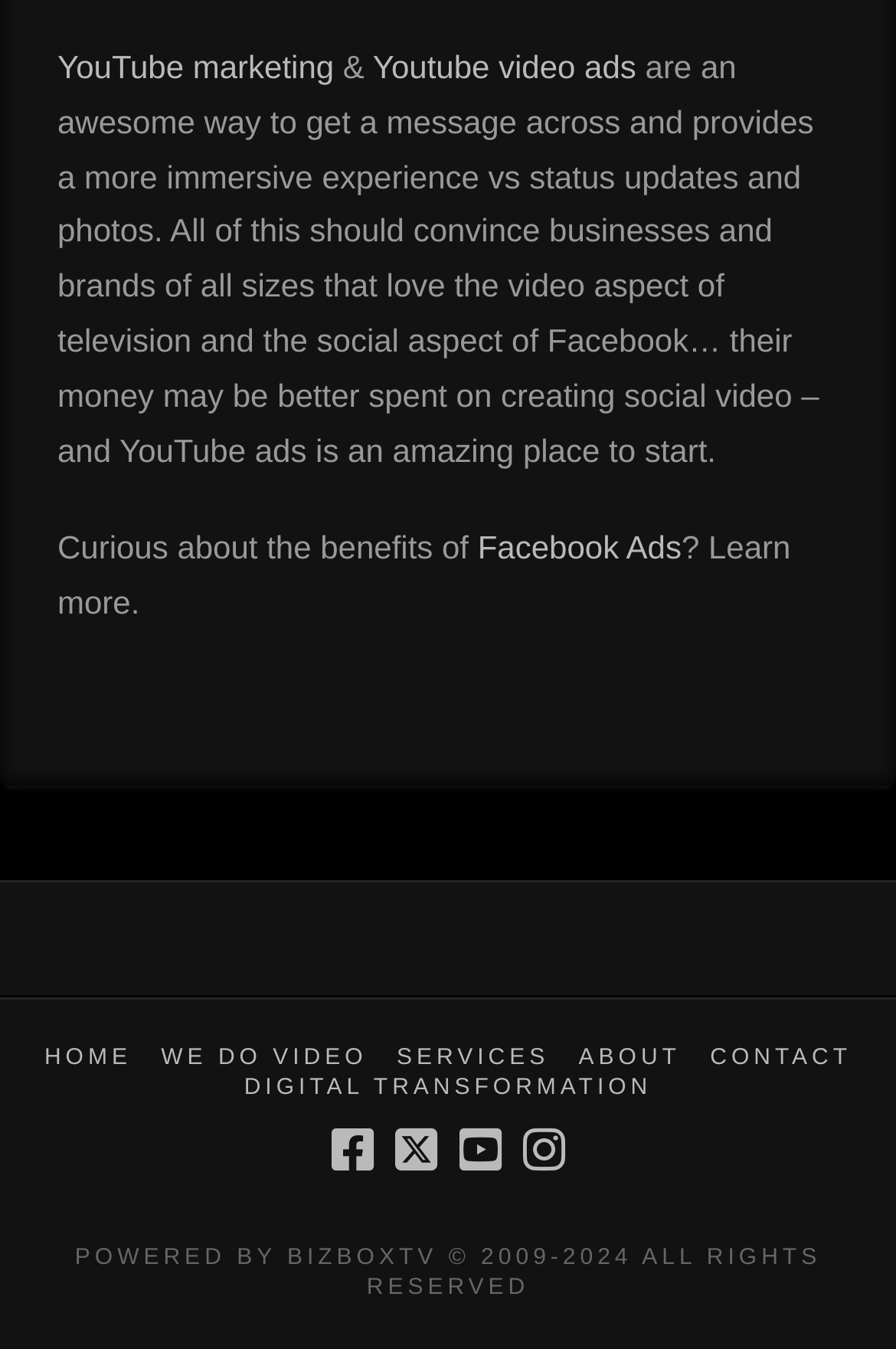Given the element description: "WE DO VIDEO", predict the bounding box coordinates of the UI element it refers to, using four float numbers between 0 and 1, i.e., [left, top, right, bottom].

[0.18, 0.774, 0.41, 0.796]